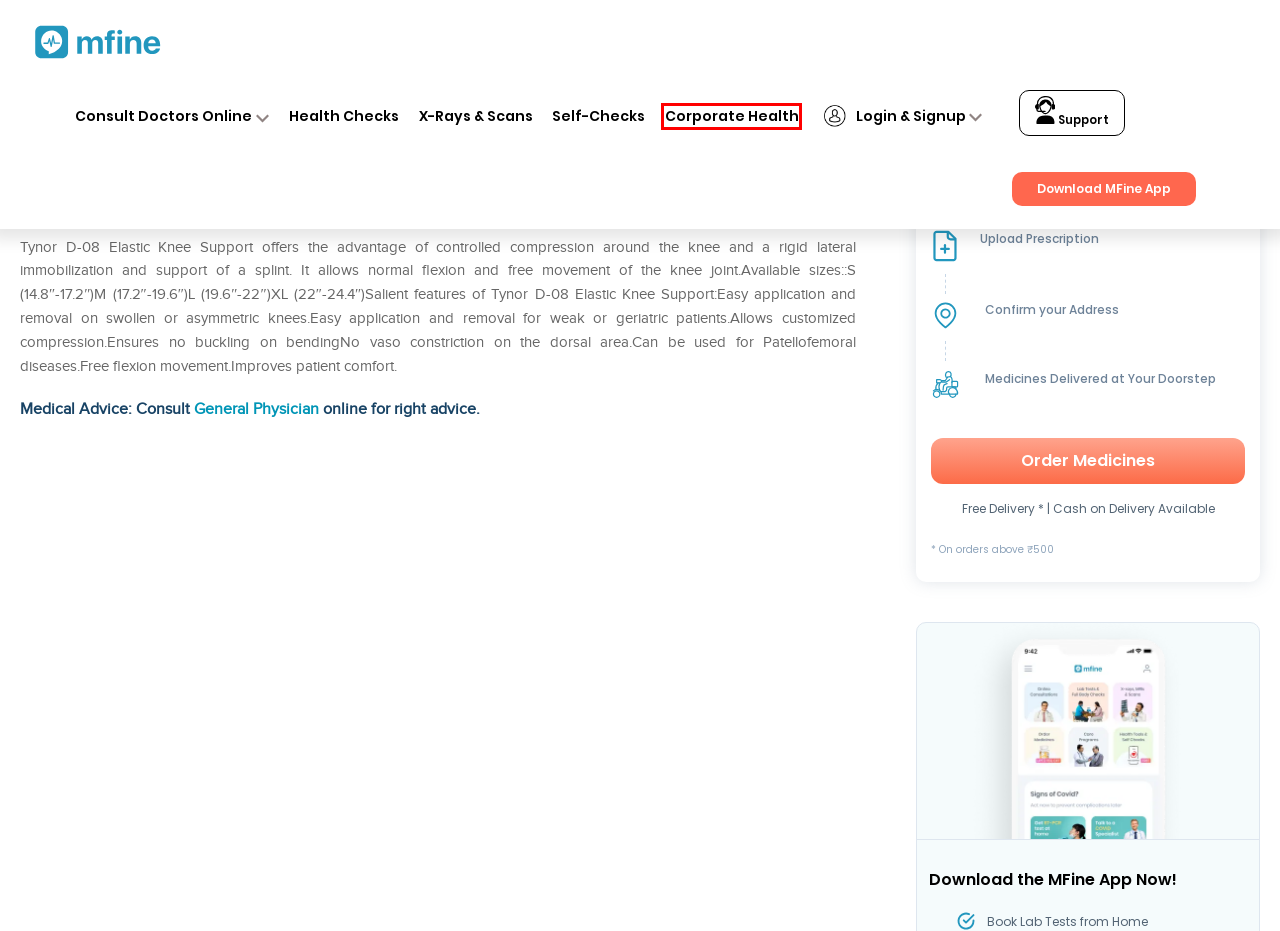Given a screenshot of a webpage with a red bounding box highlighting a UI element, determine which webpage description best matches the new webpage that appears after clicking the highlighted element. Here are the candidates:
A. MFine : One Stop Healthcare Solution for Corporates
B. Book Lab Tests Online Up to 50% Off | MFine
C. Radiology - MFine
D. Buy Manforce Staylong Gel 8 gm | Upto 15% OFF | MFine
E. Contact Us – mfine
F. Self-Checks | Chat-Based Questions | Health Risk Score | Doctor’s Advice | MFine
G. MFine: Consult Doctor Online | Book Lab Tests at Home
H. Online Express Medicine Delivery | Upto 15% OFF | MFine

A